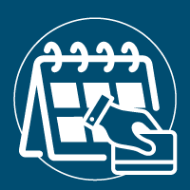What is the goal of Trees for the Future's marketing efforts?
From the image, respond using a single word or phrase.

Encourage single donors to become monthly patrons